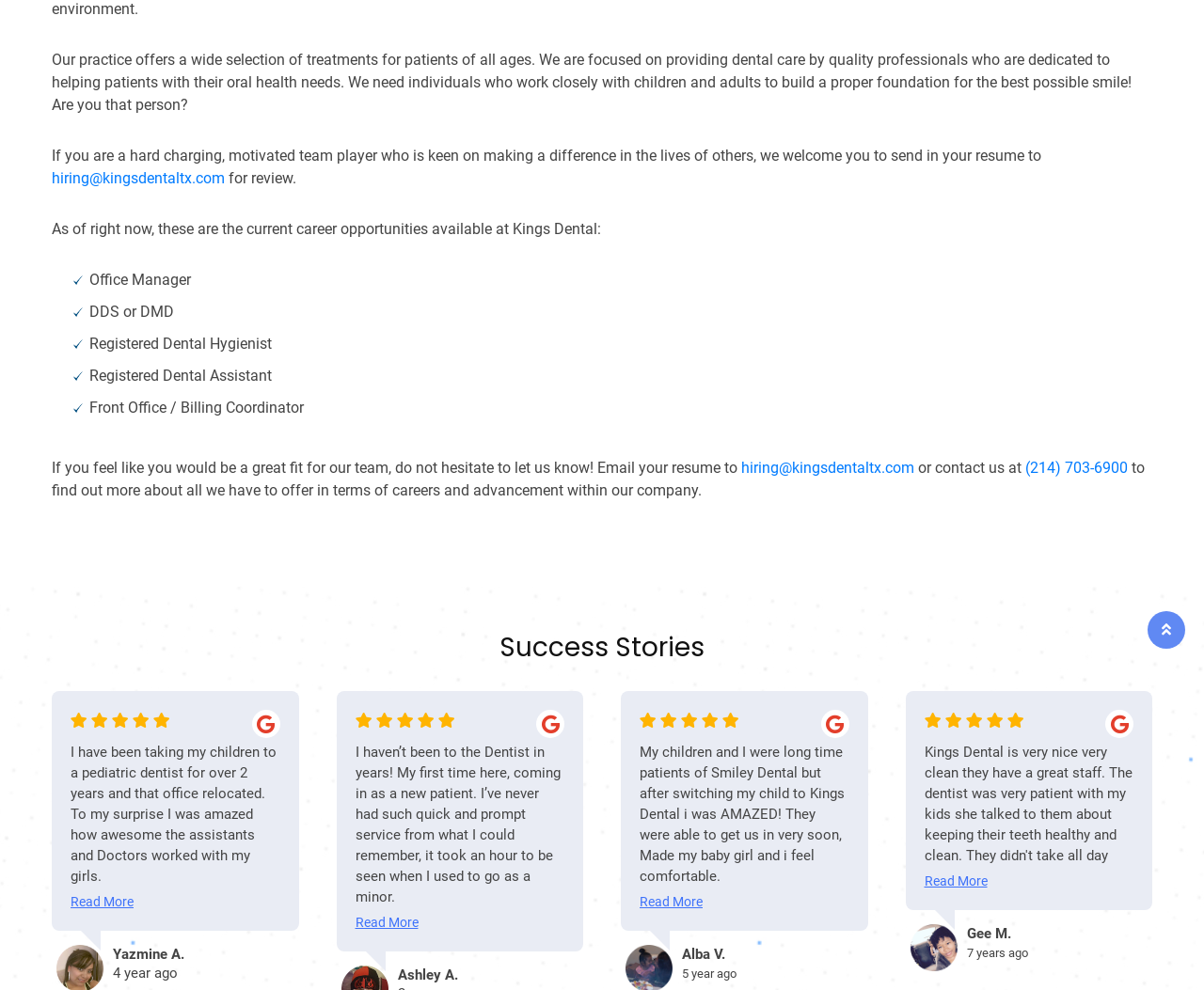Locate the bounding box for the described UI element: "hiring@kingsdentaltx.com". Ensure the coordinates are four float numbers between 0 and 1, formatted as [left, top, right, bottom].

[0.043, 0.171, 0.187, 0.189]